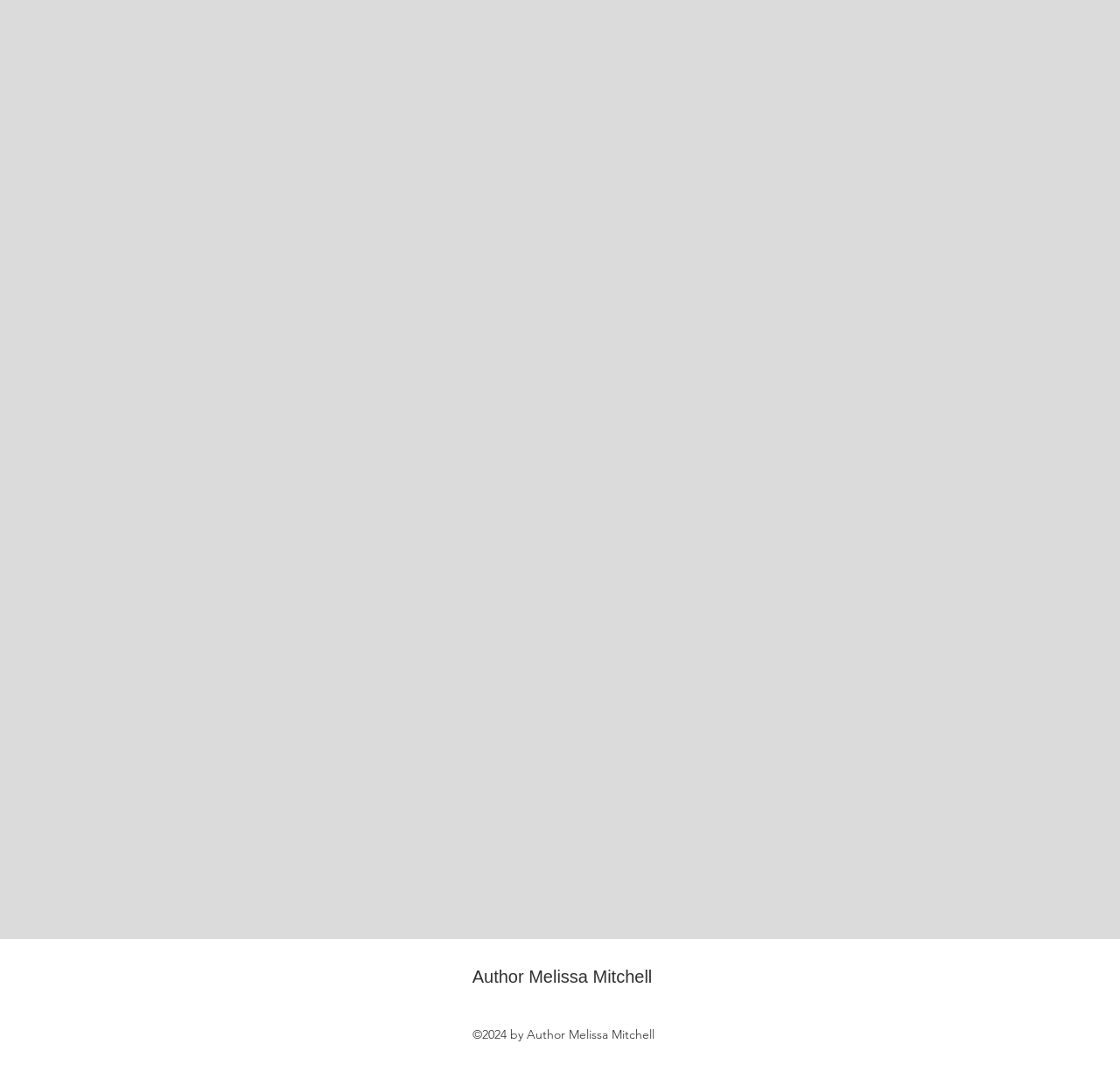Bounding box coordinates must be specified in the format (top-left x, top-left y, bottom-right x, bottom-right y). All values should be floating point numbers between 0 and 1. What are the bounding box coordinates of the UI element described as: Author Melissa Mitchell

[0.422, 0.901, 0.582, 0.919]